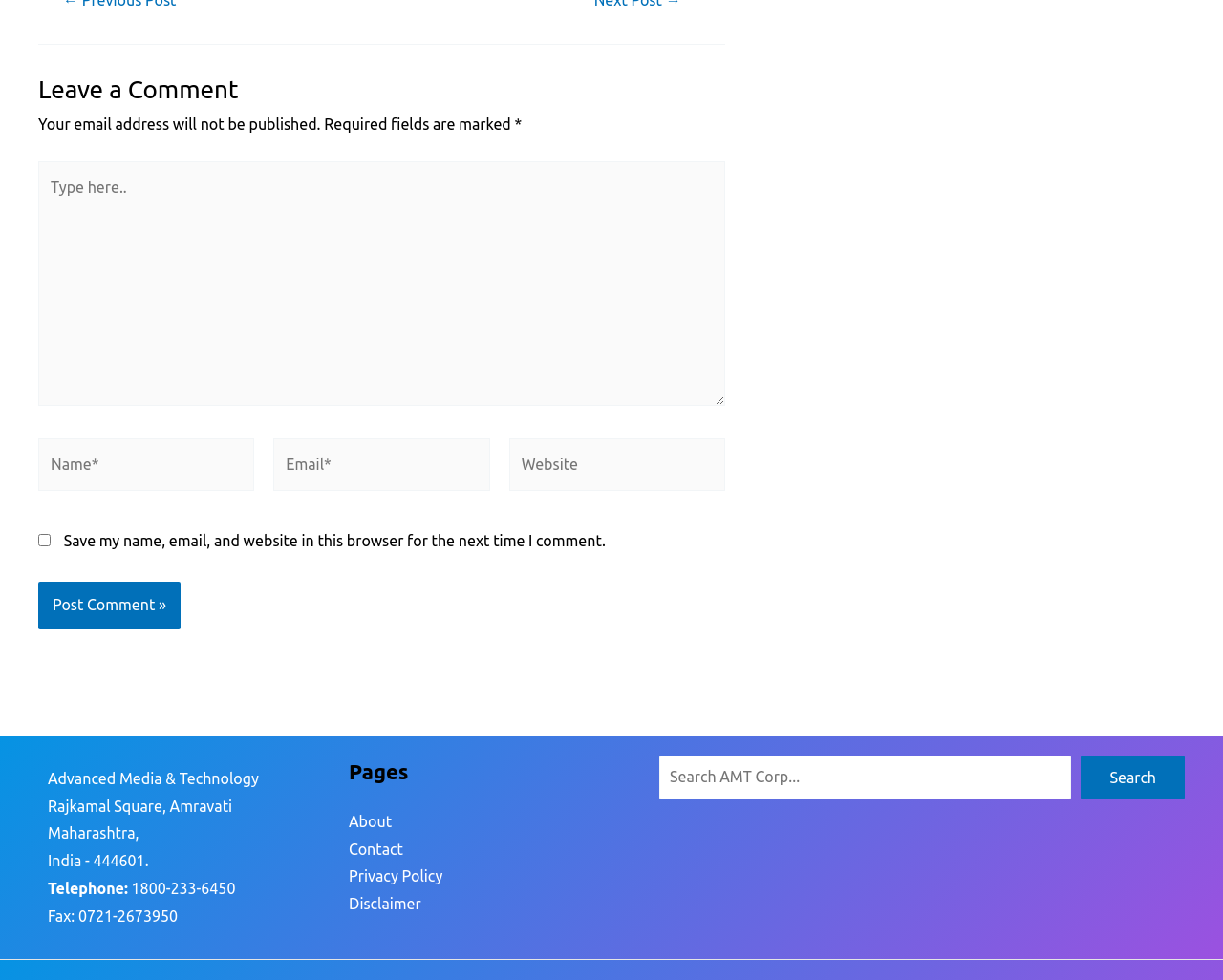Can you specify the bounding box coordinates of the area that needs to be clicked to fulfill the following instruction: "Enter your name"?

[0.031, 0.448, 0.208, 0.501]